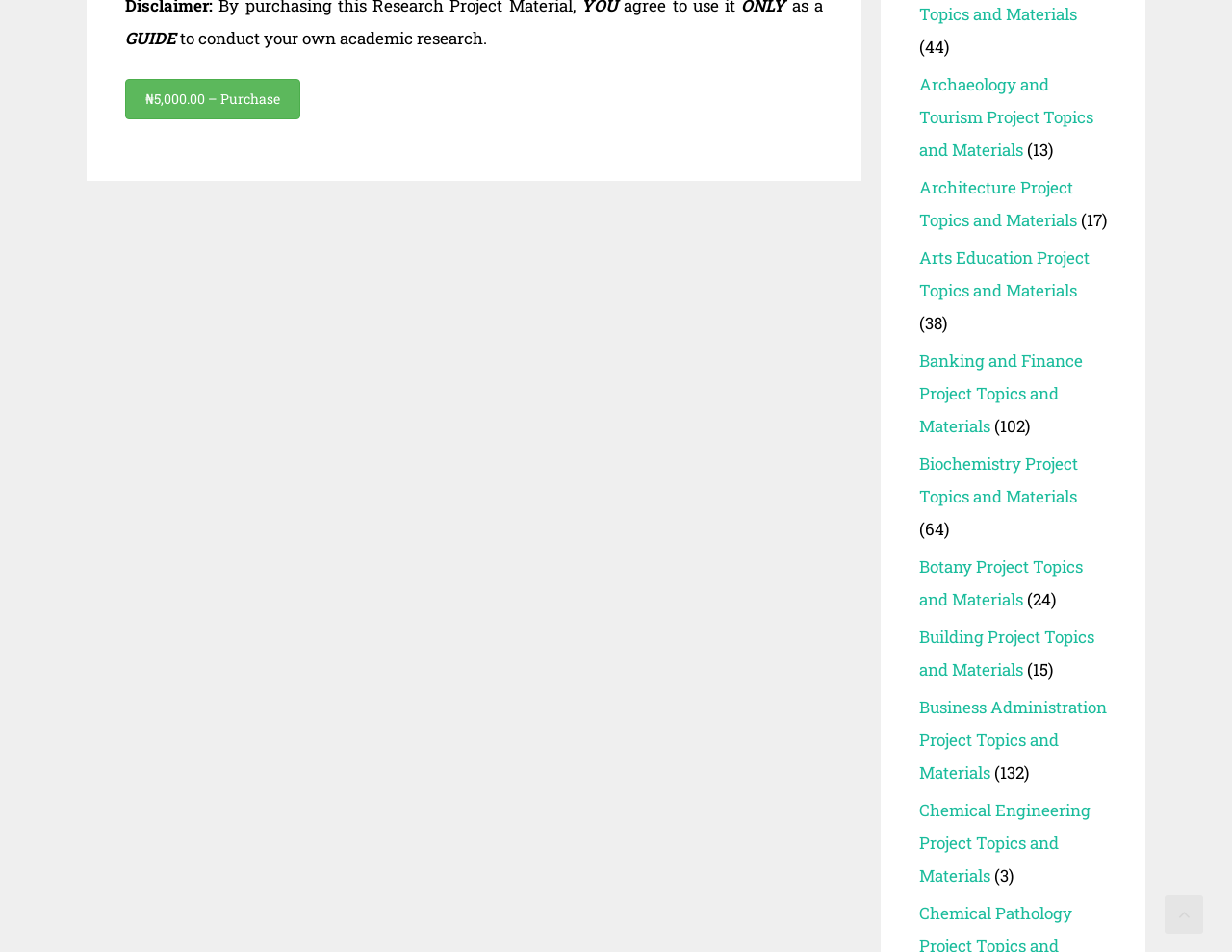Determine the bounding box coordinates for the clickable element to execute this instruction: "Purchase Loading". Provide the coordinates as four float numbers between 0 and 1, i.e., [left, top, right, bottom].

[0.102, 0.083, 0.244, 0.125]